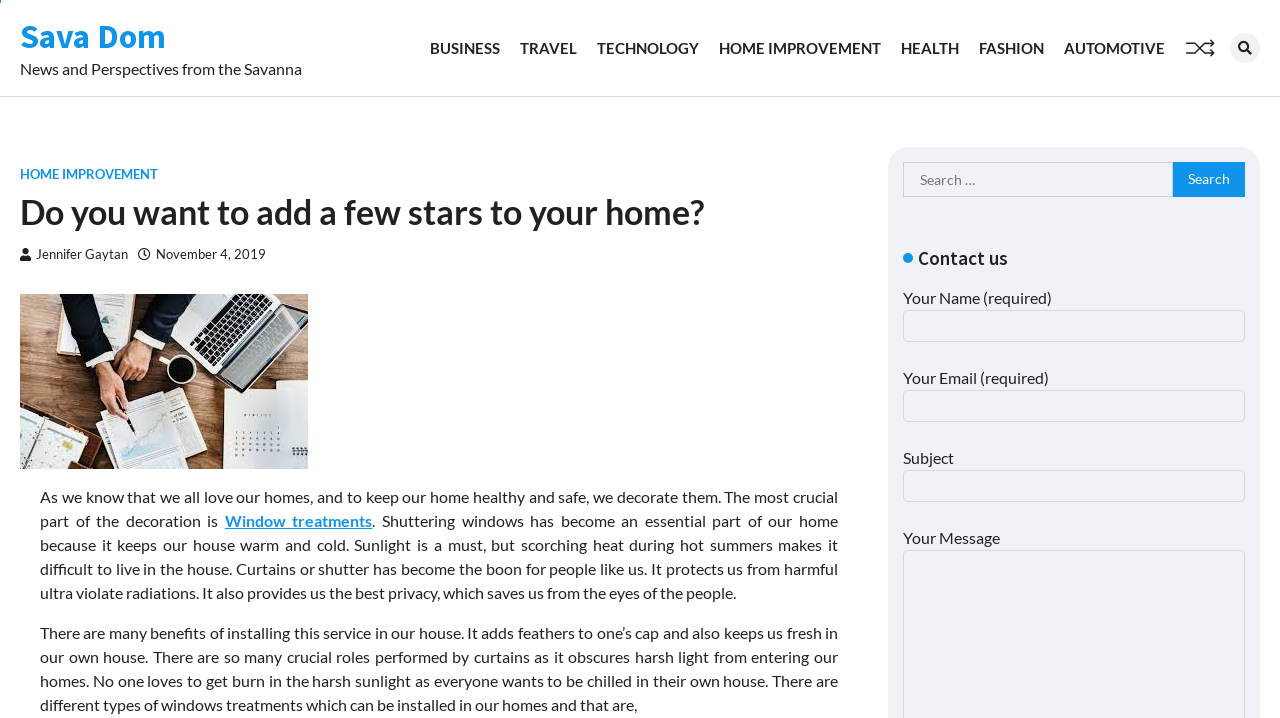Using the element description Fashion, predict the bounding box coordinates for the UI element. Provide the coordinates in (top-left x, top-left y, bottom-right x, bottom-right y) format with values ranging from 0 to 1.

[0.765, 0.037, 0.816, 0.096]